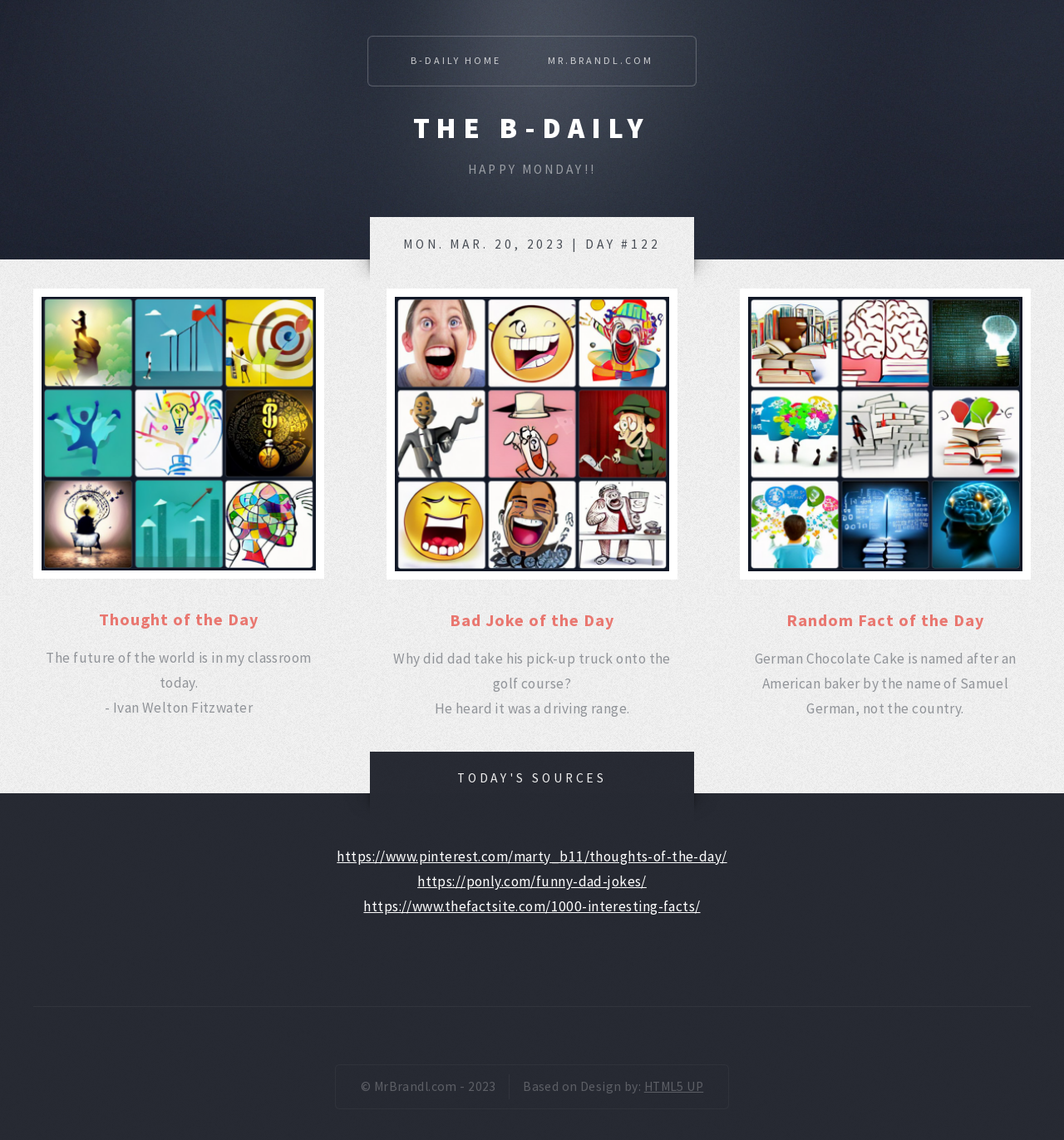Determine the coordinates of the bounding box that should be clicked to complete the instruction: "Click the 'Home' link". The coordinates should be represented by four float numbers between 0 and 1: [left, top, right, bottom].

None